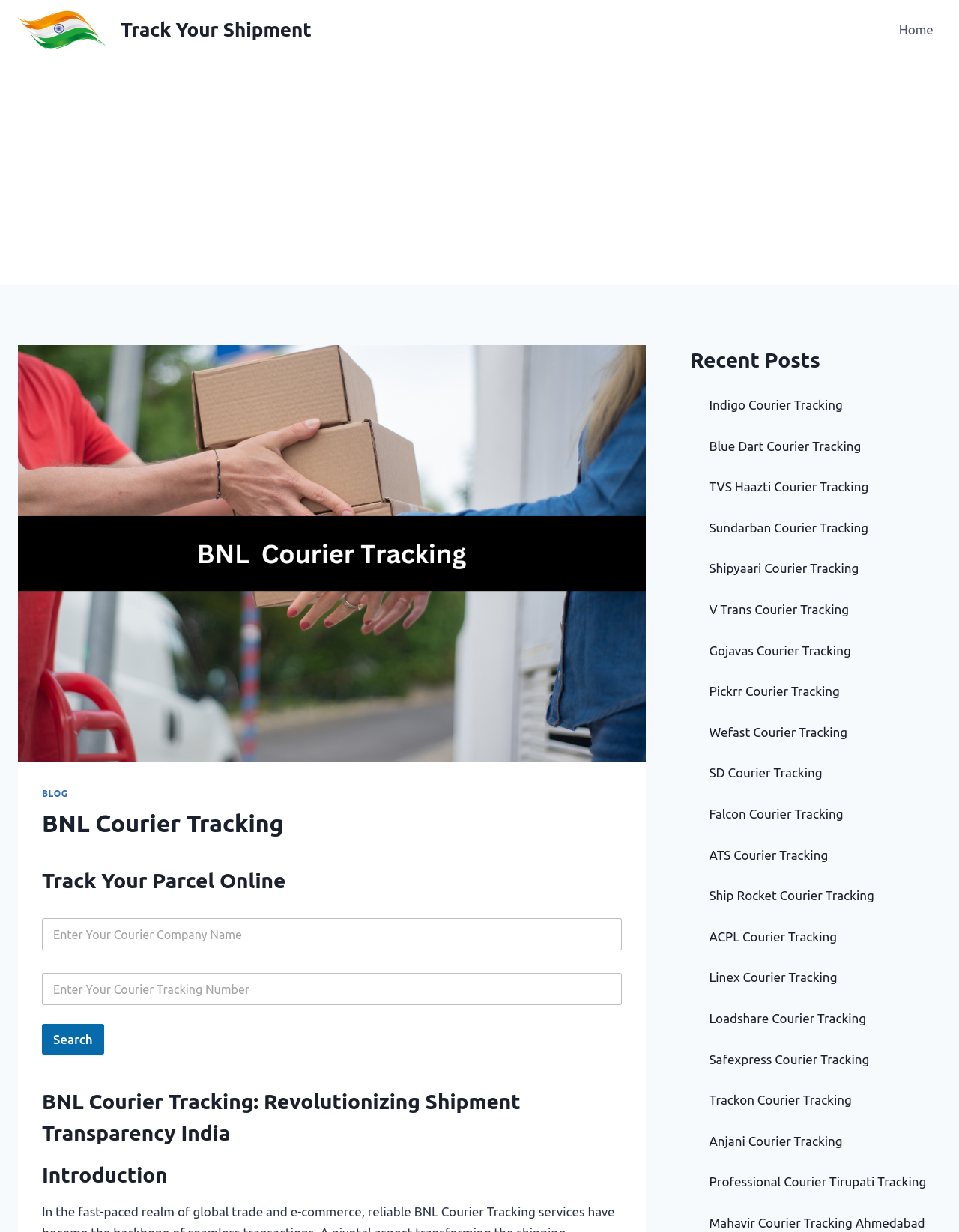Please provide a comprehensive response to the question below by analyzing the image: 
What is the name of the courier service?

The webpage's title and logo indicate that the courier service is called BNL Courier. The logo is displayed prominently at the top of the page, and the title 'BNL Courier Tracking' is displayed in a heading element.